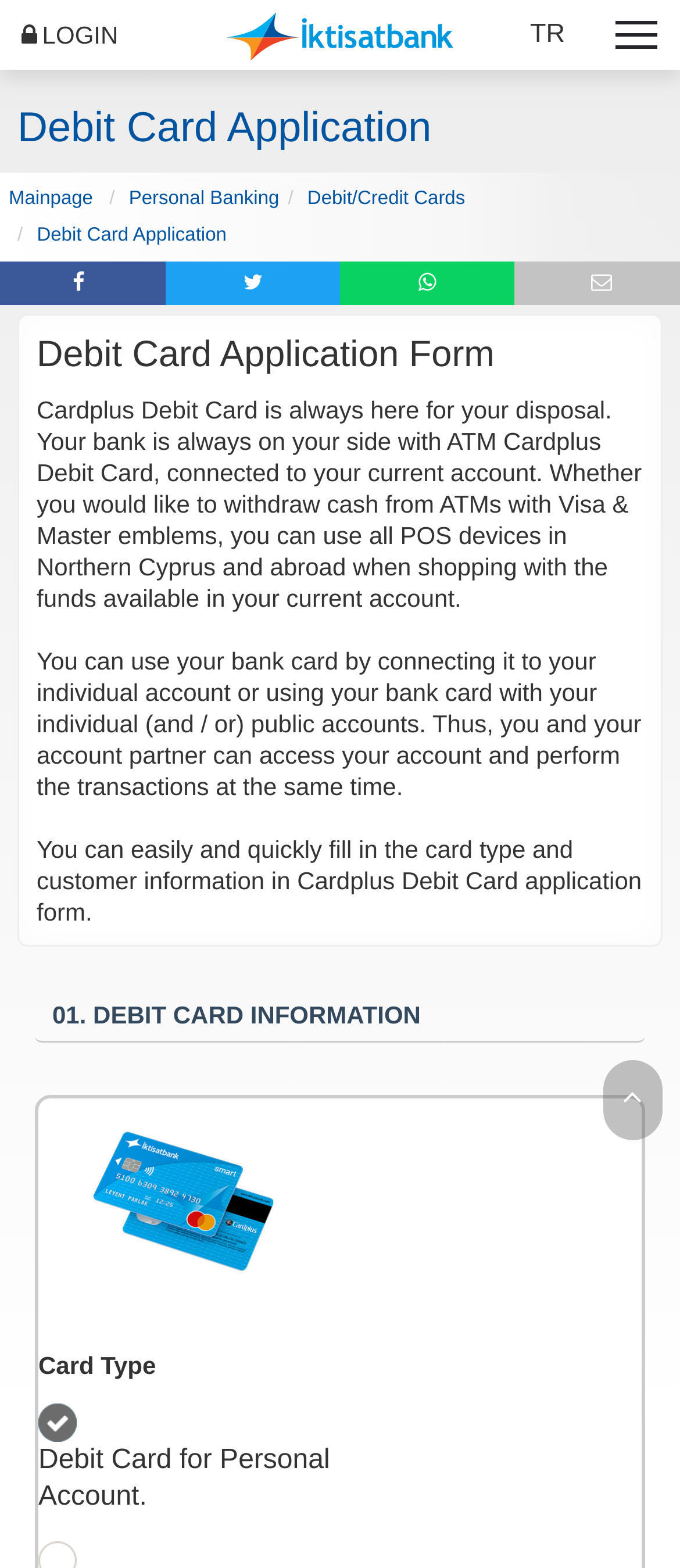Locate the bounding box coordinates of the clickable element to fulfill the following instruction: "Click the language selection". Provide the coordinates as four float numbers between 0 and 1 in the format [left, top, right, bottom].

[0.741, 0.0, 0.869, 0.044]